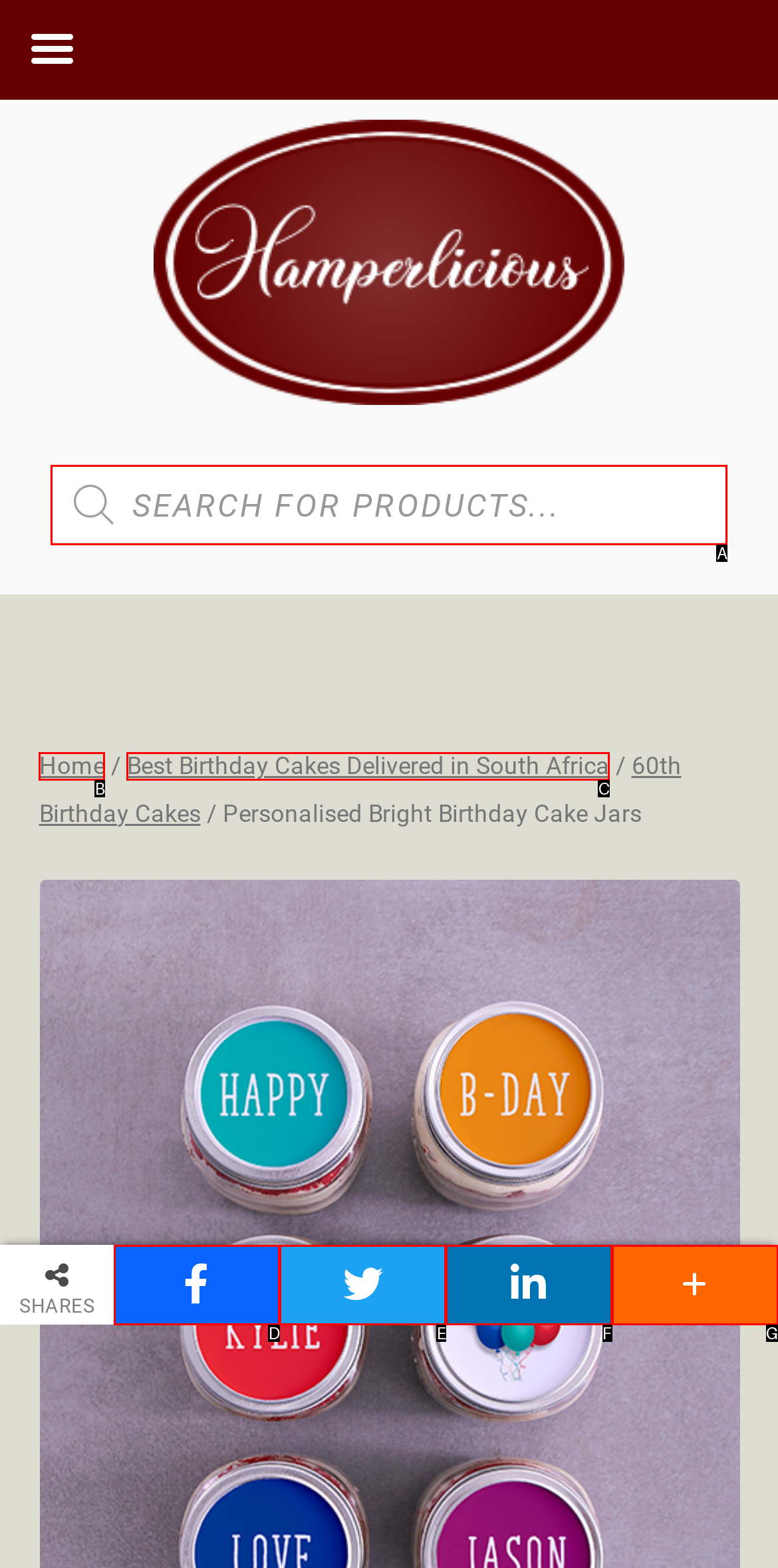Match the HTML element to the description: title="Share this on Facebook". Answer with the letter of the correct option from the provided choices.

D